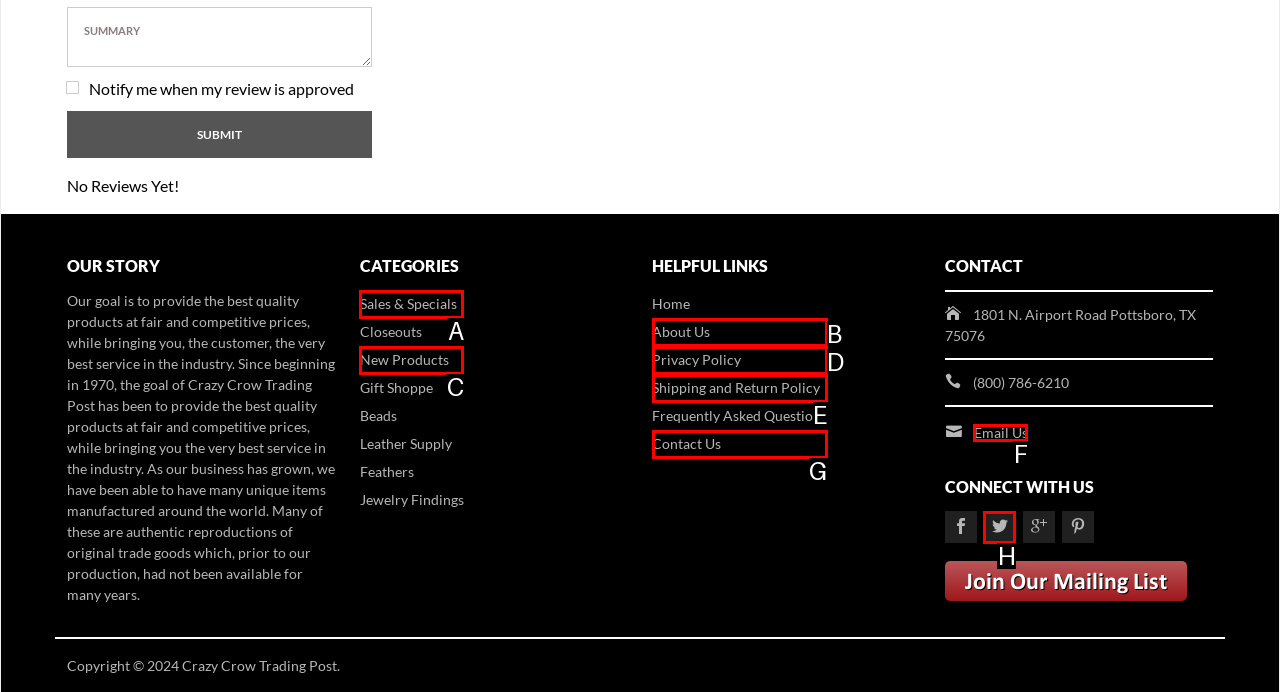With the description: Shipping and Return Policy, find the option that corresponds most closely and answer with its letter directly.

E